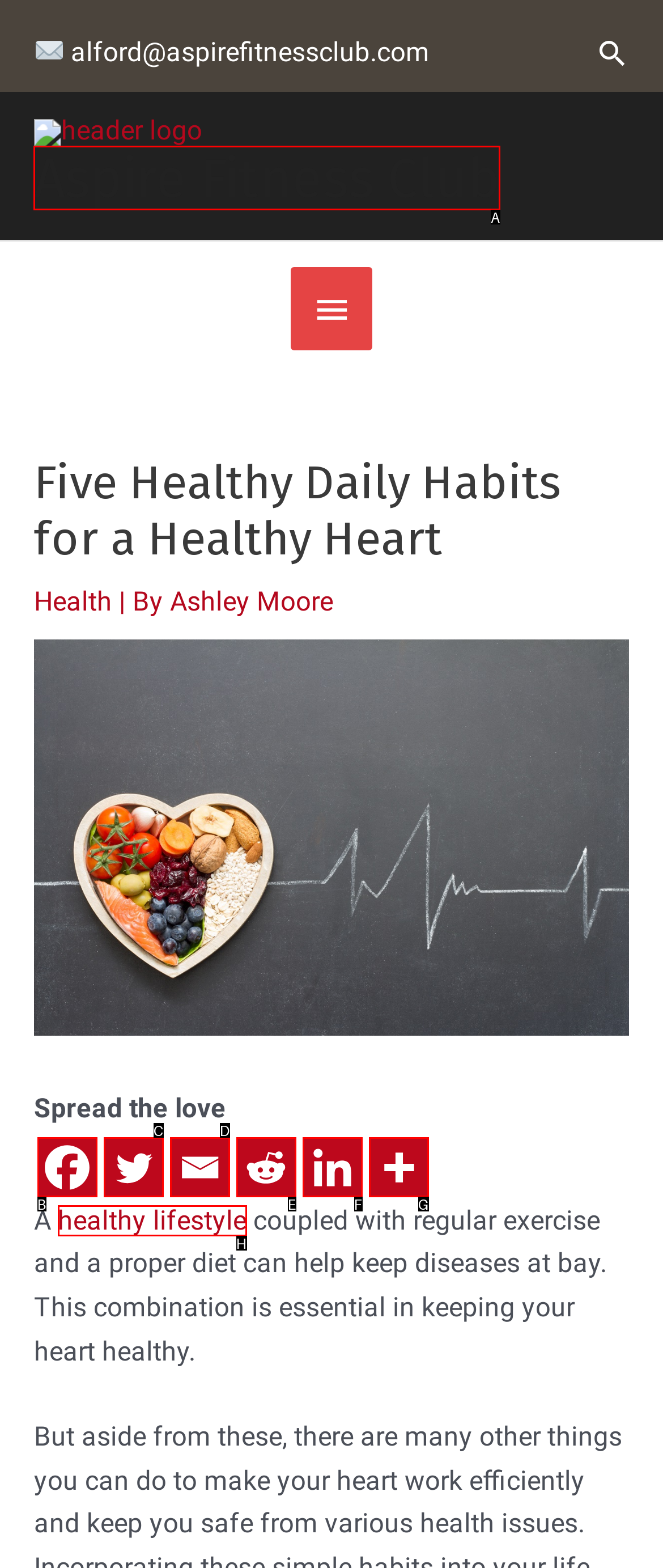Identify which lettered option to click to carry out the task: Visit the Aspire Fitness Club homepage. Provide the letter as your answer.

A